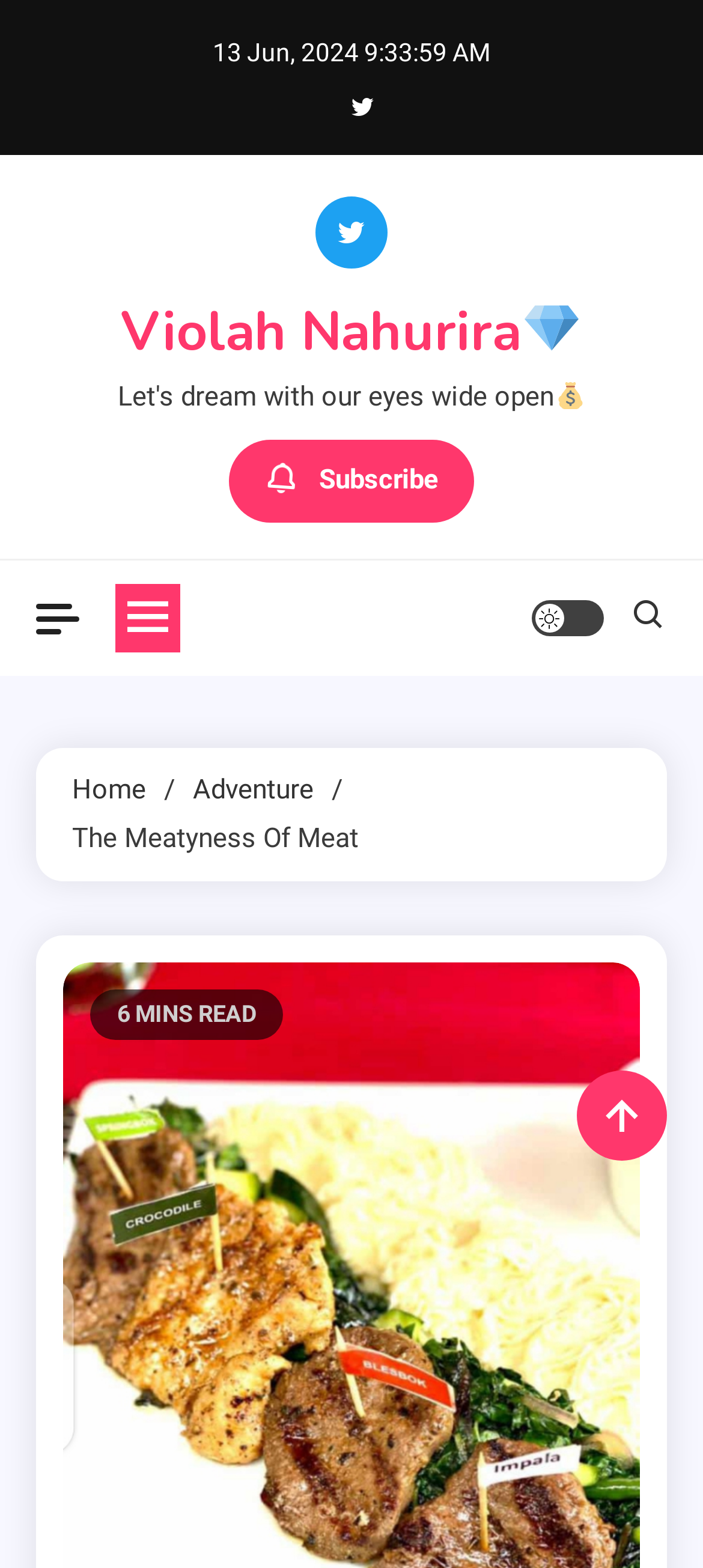Find the bounding box coordinates of the UI element according to this description: "site mode button".

[0.756, 0.383, 0.859, 0.406]